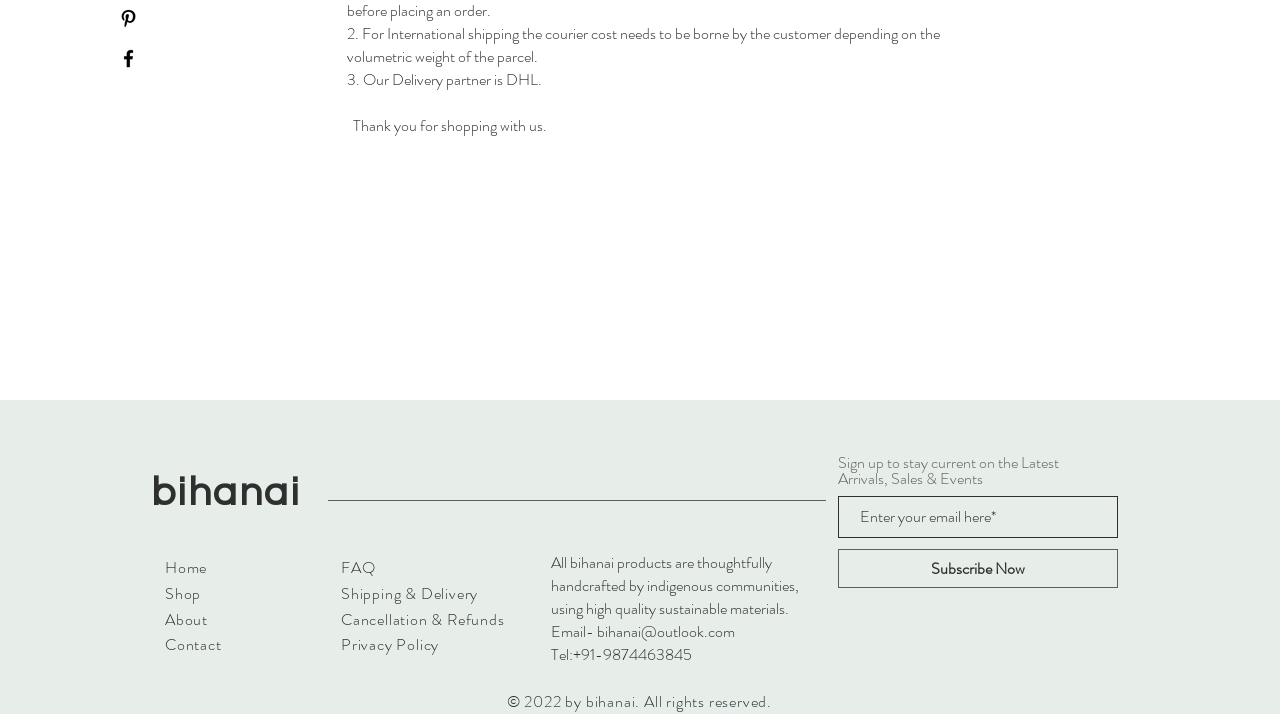Locate and provide the bounding box coordinates for the HTML element that matches this description: "Privacy Policy".

[0.266, 0.887, 0.343, 0.919]